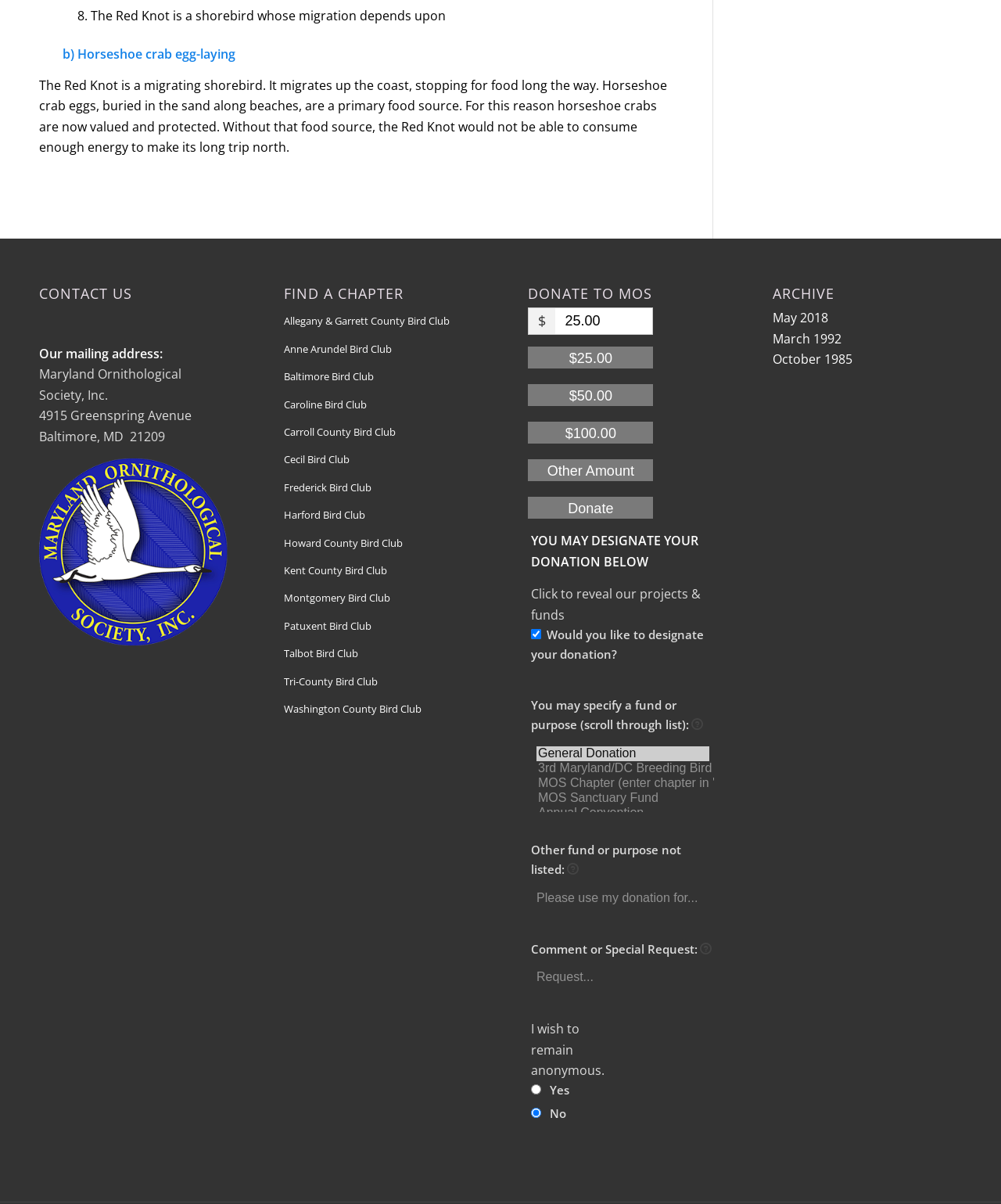Predict the bounding box coordinates of the area that should be clicked to accomplish the following instruction: "Click the 'CONTACT US' link". The bounding box coordinates should consist of four float numbers between 0 and 1, i.e., [left, top, right, bottom].

[0.039, 0.238, 0.228, 0.25]